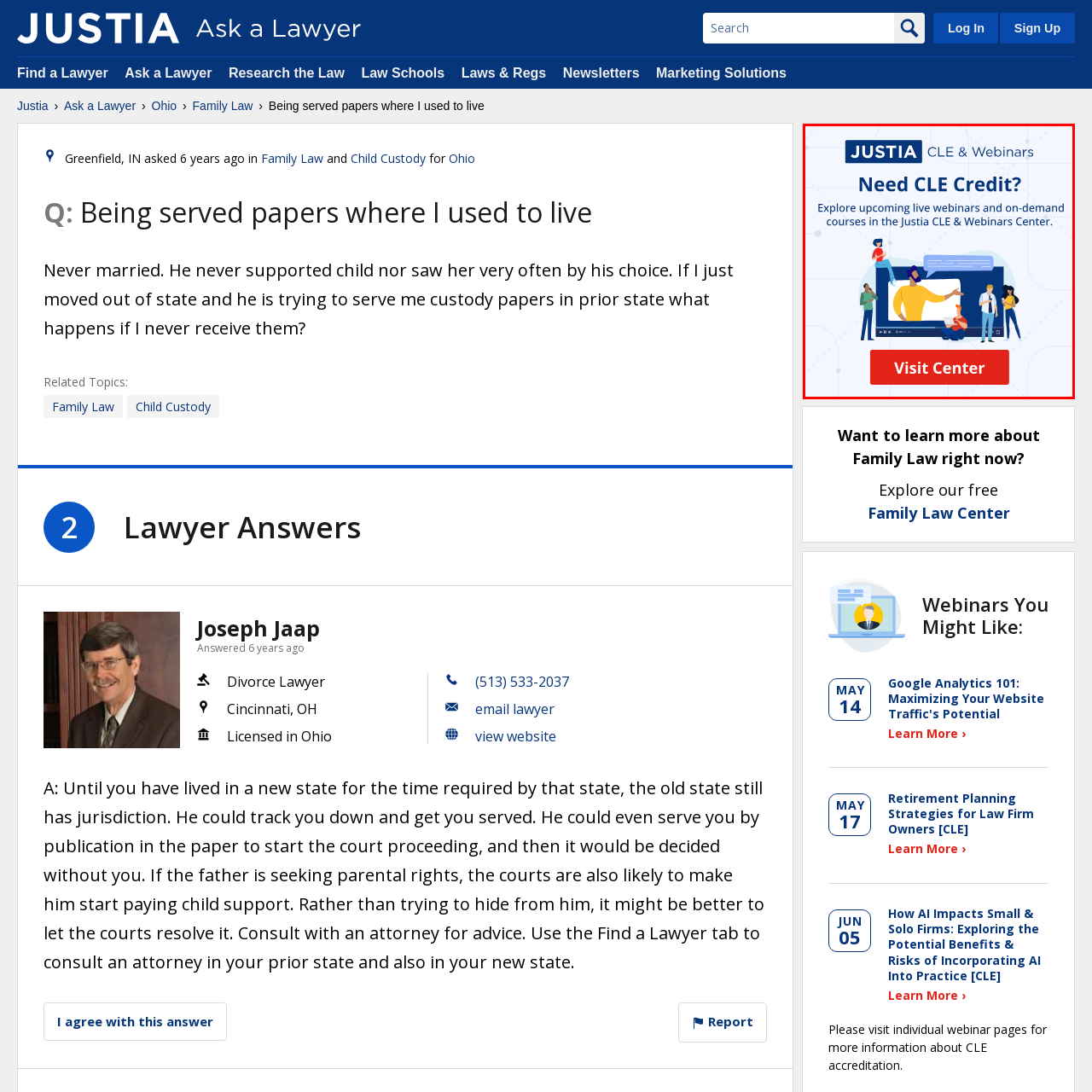What is the main text highlighted in the image?
Inspect the image enclosed by the red bounding box and provide a detailed and comprehensive answer to the question.

The vibrant design of the image highlights the text 'Need CLE Credit?' which is a clear call-to-action for legal professionals to explore the Justia CLE & Webinars Center and earn their required CLE credits.